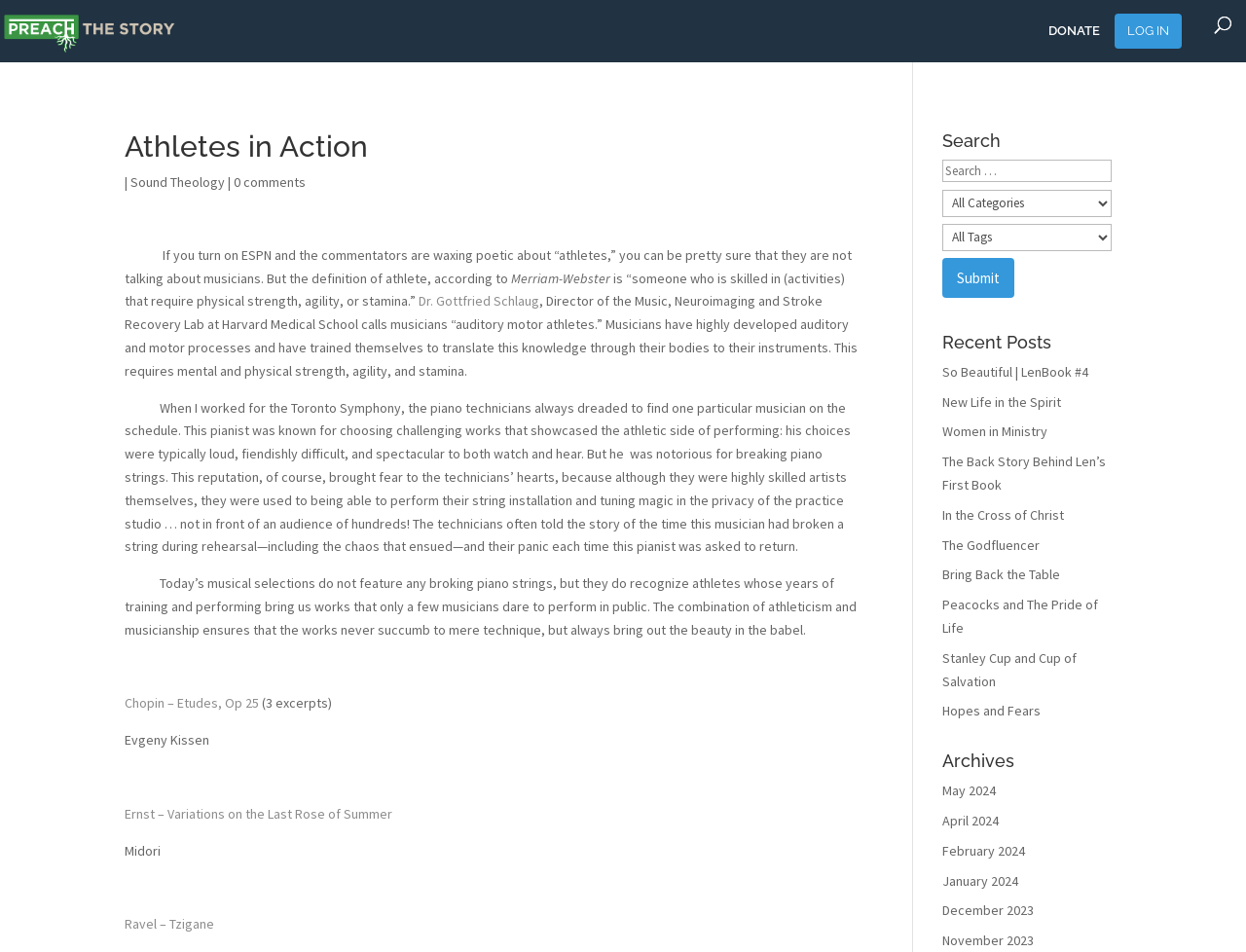Please find and give the text of the main heading on the webpage.

Athletes in Action